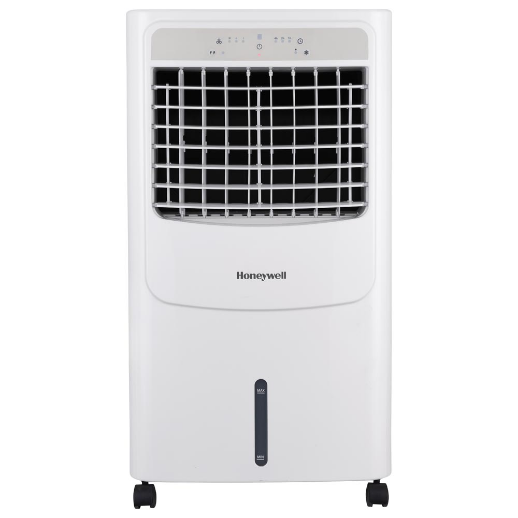What is the maximum square footage the air cooler can cool?
Please respond to the question with as much detail as possible.

According to the caption, the air cooler is suitable for spaces up to 430 square feet, making it ideal for hot and dry conditions.